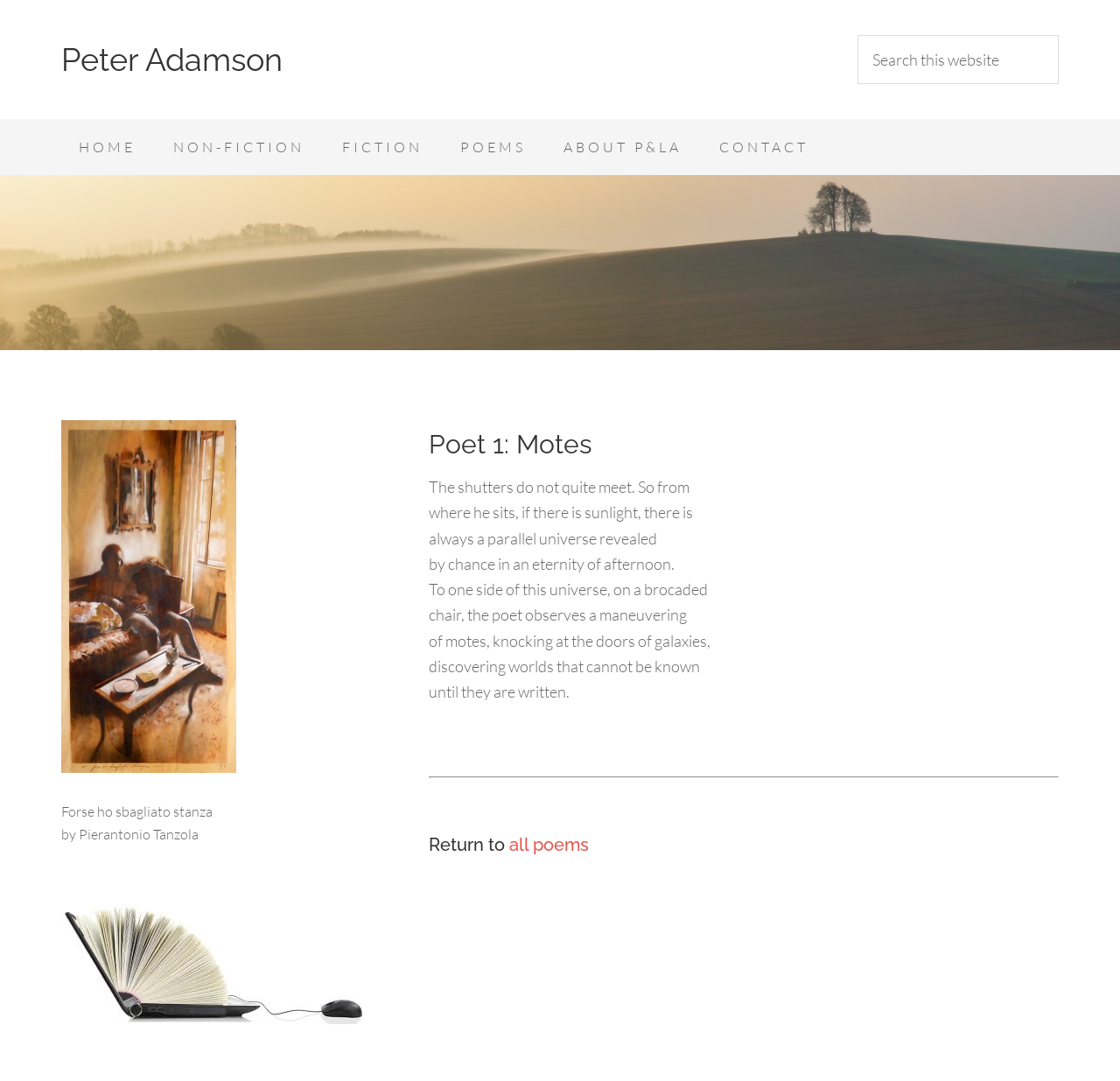Find and specify the bounding box coordinates that correspond to the clickable region for the instruction: "Search this website".

[0.766, 0.032, 0.945, 0.078]